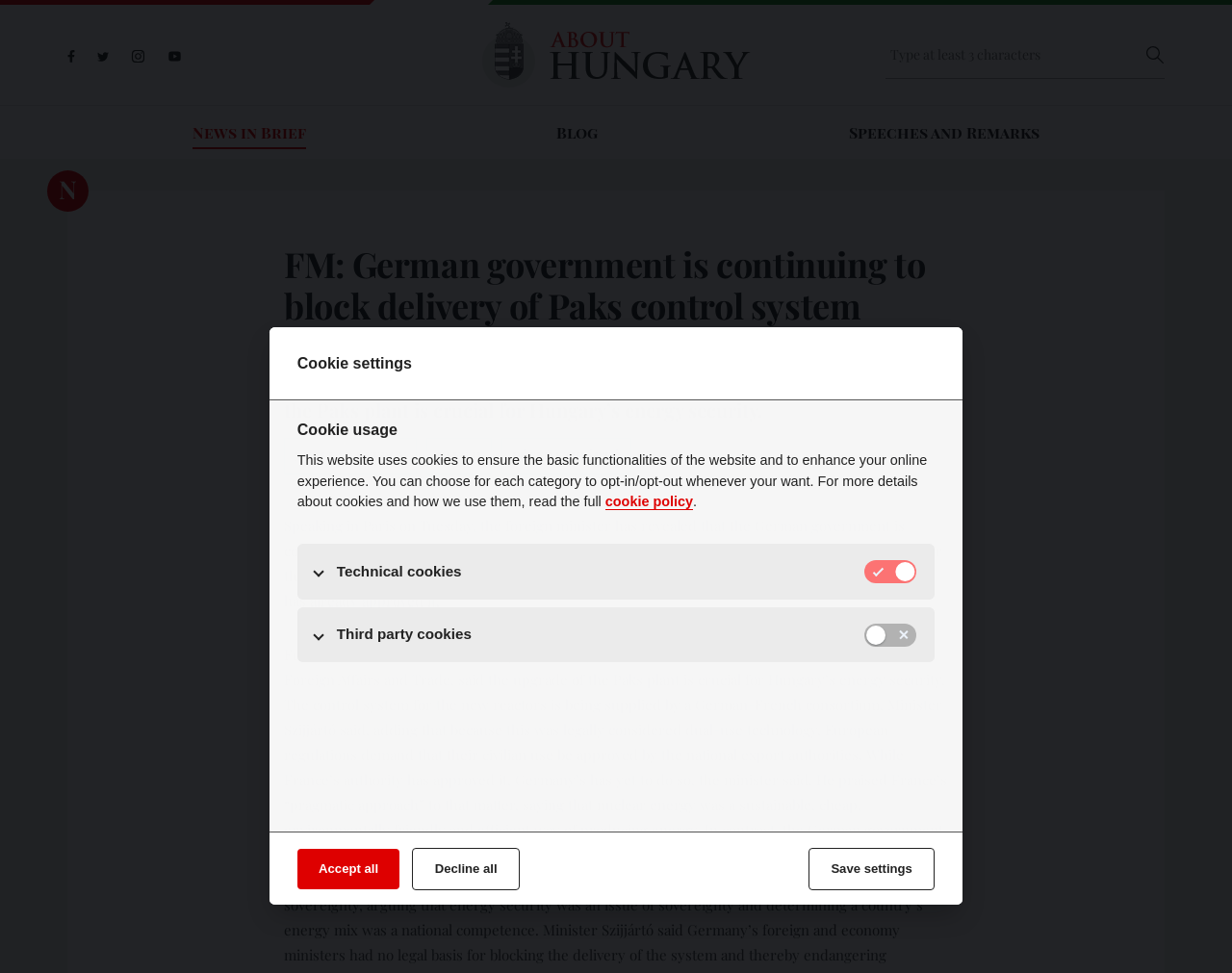Please provide a comprehensive answer to the question based on the screenshot: What is the role of Péter Szijjártó?

I found this answer by reading the static text 'Péter Szijjártó, Minister of Foreign Affairs and Trade, said the upgrade of the Paks plant is crucial for Hungary’s energy security.', which explicitly states his role.